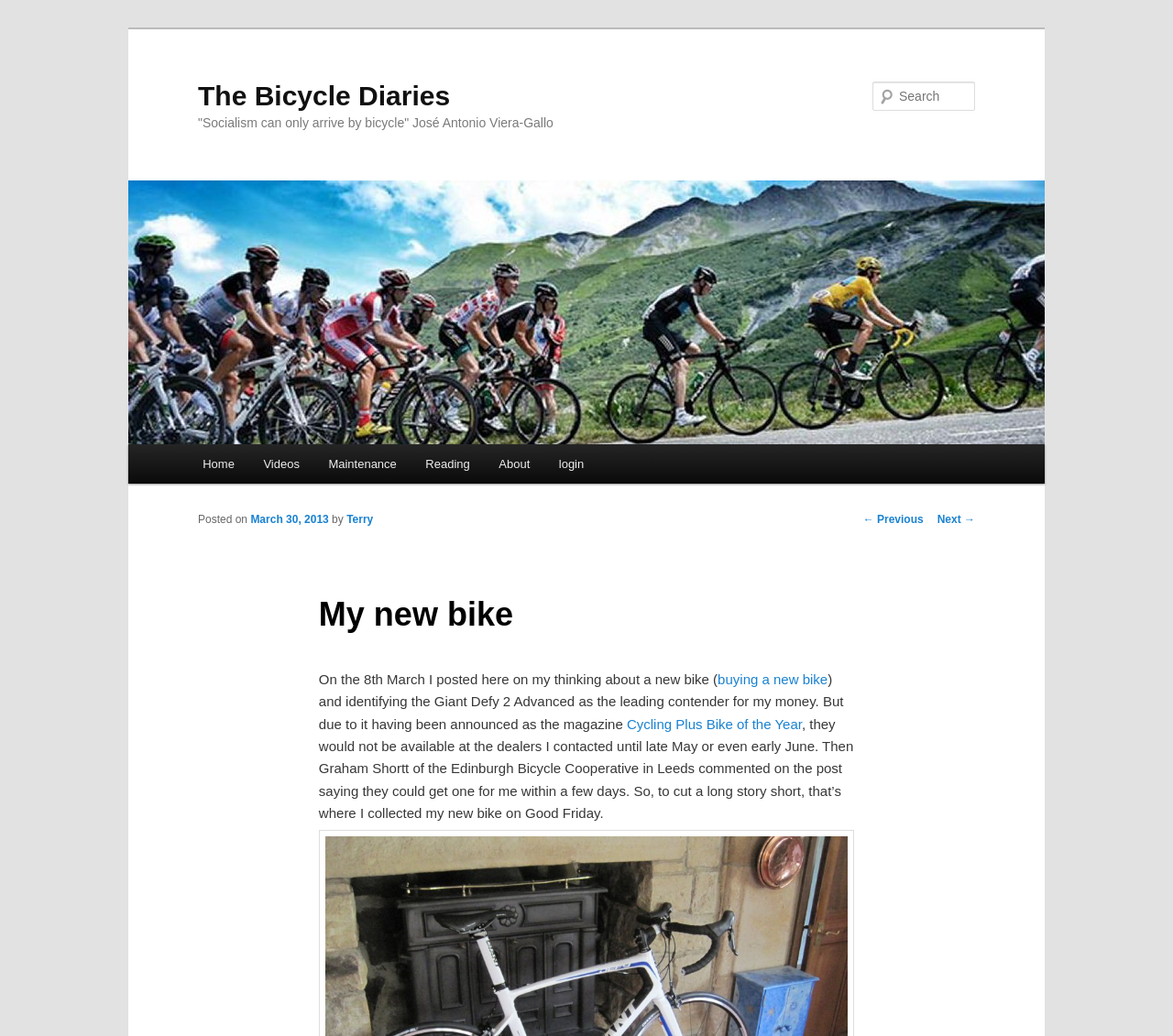Please determine the bounding box coordinates of the section I need to click to accomplish this instruction: "Go to the home page".

[0.16, 0.429, 0.212, 0.467]